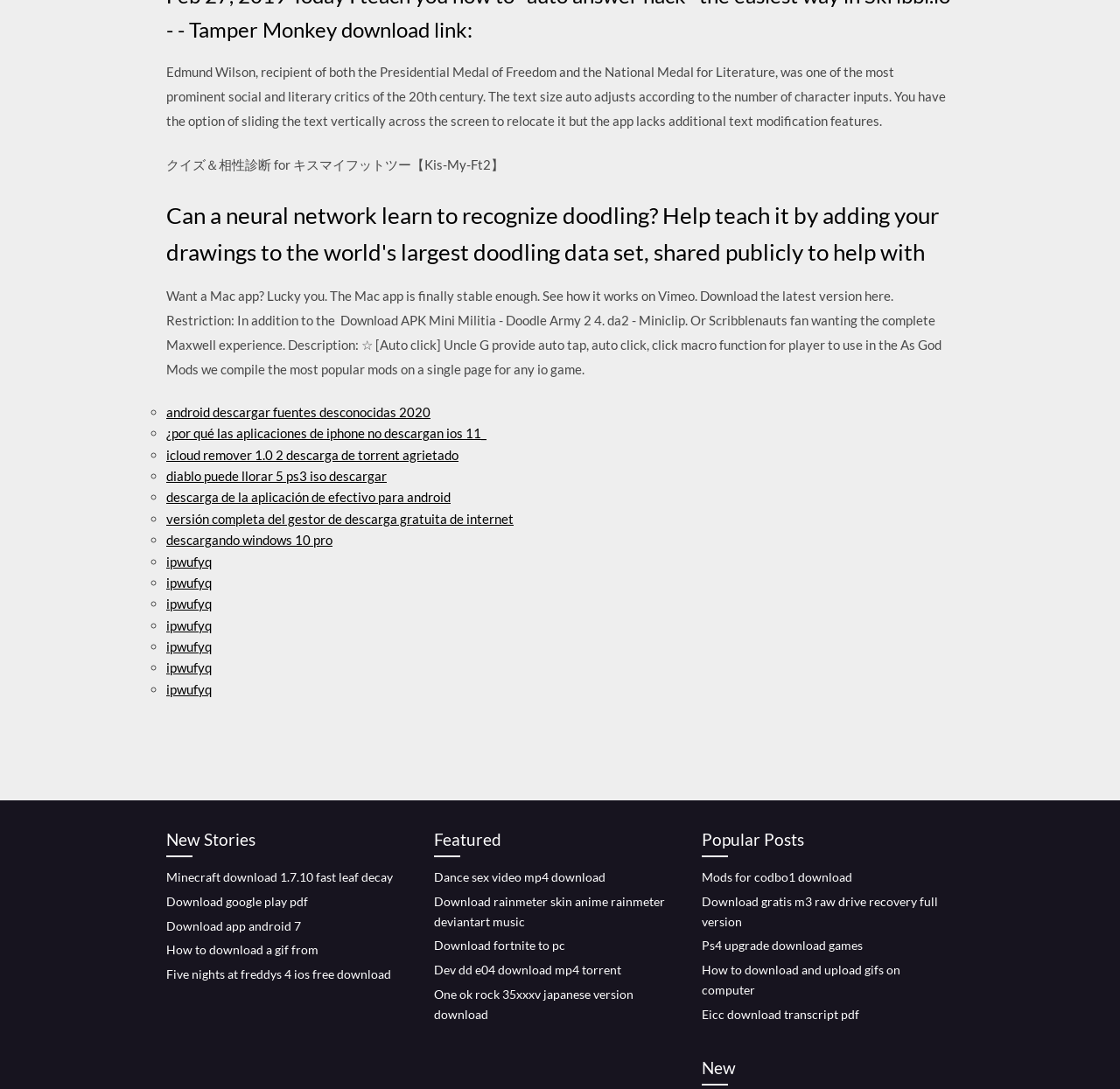Find the bounding box coordinates of the clickable element required to execute the following instruction: "Click the link to download fortnite to pc". Provide the coordinates as four float numbers between 0 and 1, i.e., [left, top, right, bottom].

[0.388, 0.861, 0.505, 0.875]